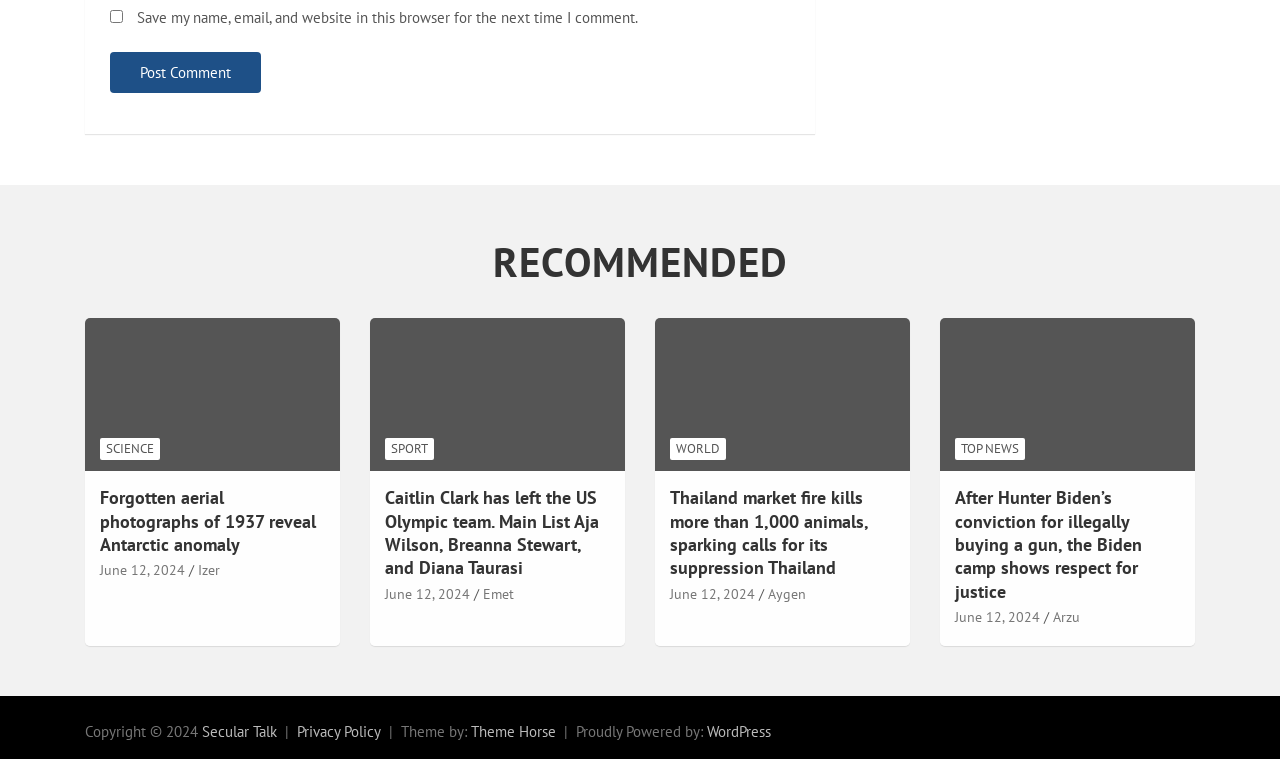What is the copyright year of the website?
Craft a detailed and extensive response to the question.

I found the copyright year by looking at the StaticText 'Copyright © 2024' at the bottom of the webpage.